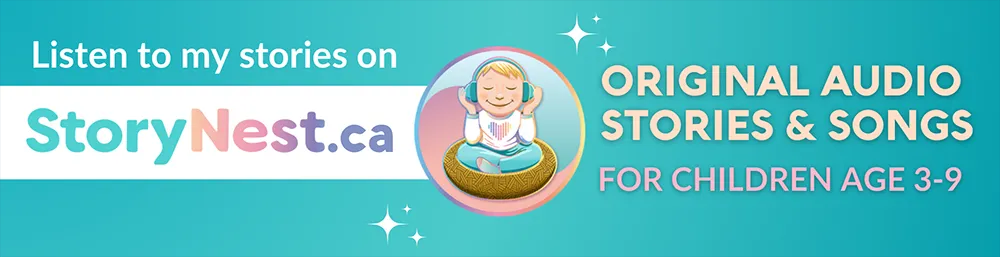What is the tone of the illustration in the image?
From the image, respond using a single word or phrase.

Serene